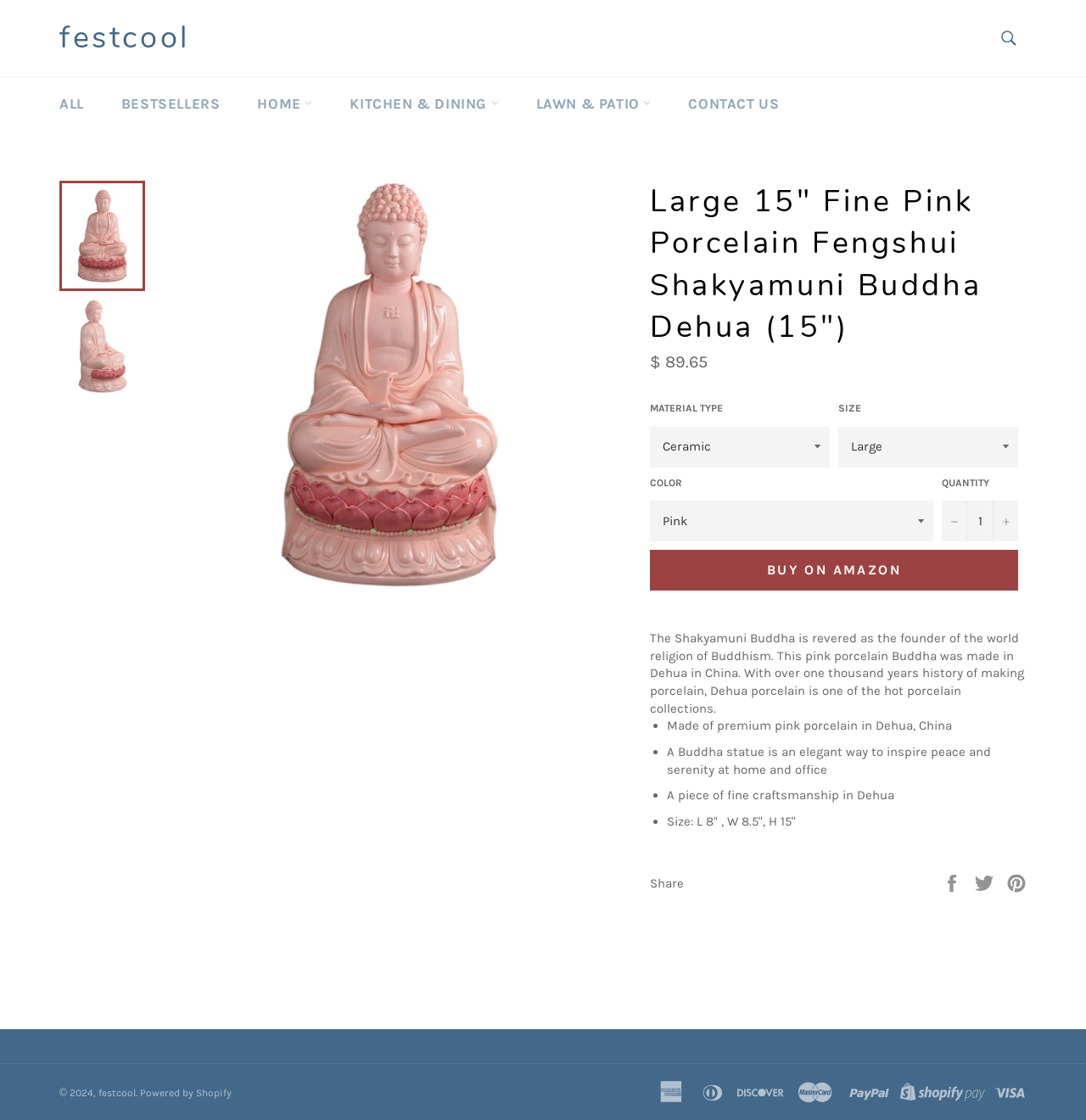Elaborate on the webpage's design and content in a detailed caption.

This webpage is an e-commerce product page for a pink porcelain Buddha statue. At the top, there is a navigation menu with links to "ALL", "BESTSELLERS", "HOME", "KITCHEN & DINING", "LAWN & PATIO", and "CONTACT US". Below the navigation menu, there is a search bar with a "SEARCH" button.

The main content of the page is divided into two sections. On the left, there are three images of the Buddha statue from different angles. On the right, there is a product description section. The product title, "Large 15" Fine Pink Porcelain Fengshui Shakyamuni Buddha Dehua (15")", is displayed prominently. Below the title, there is a regular price of $89.65.

The product description section is further divided into several subsections. The first subsection provides information about the material type, size, and color of the product. There are three comboboxes for selecting the material type, size, and color. Below these comboboxes, there is a quantity selector with buttons to increase or decrease the quantity.

The next subsection provides a detailed product description, which includes information about the history of Dehua porcelain, the features of the Buddha statue, and its dimensions. There are four bullet points highlighting the key features of the product.

Below the product description, there is a "BUY ON AMAZON" link. There are also social media sharing links, including Facebook, Twitter, and Pinterest.

At the bottom of the page, there is a footer section with copyright information, a link to the website's terms and conditions, and a list of accepted payment methods, including American Express, Diners Club, Discover, Master, PayPal, Shopify Pay, and Visa.